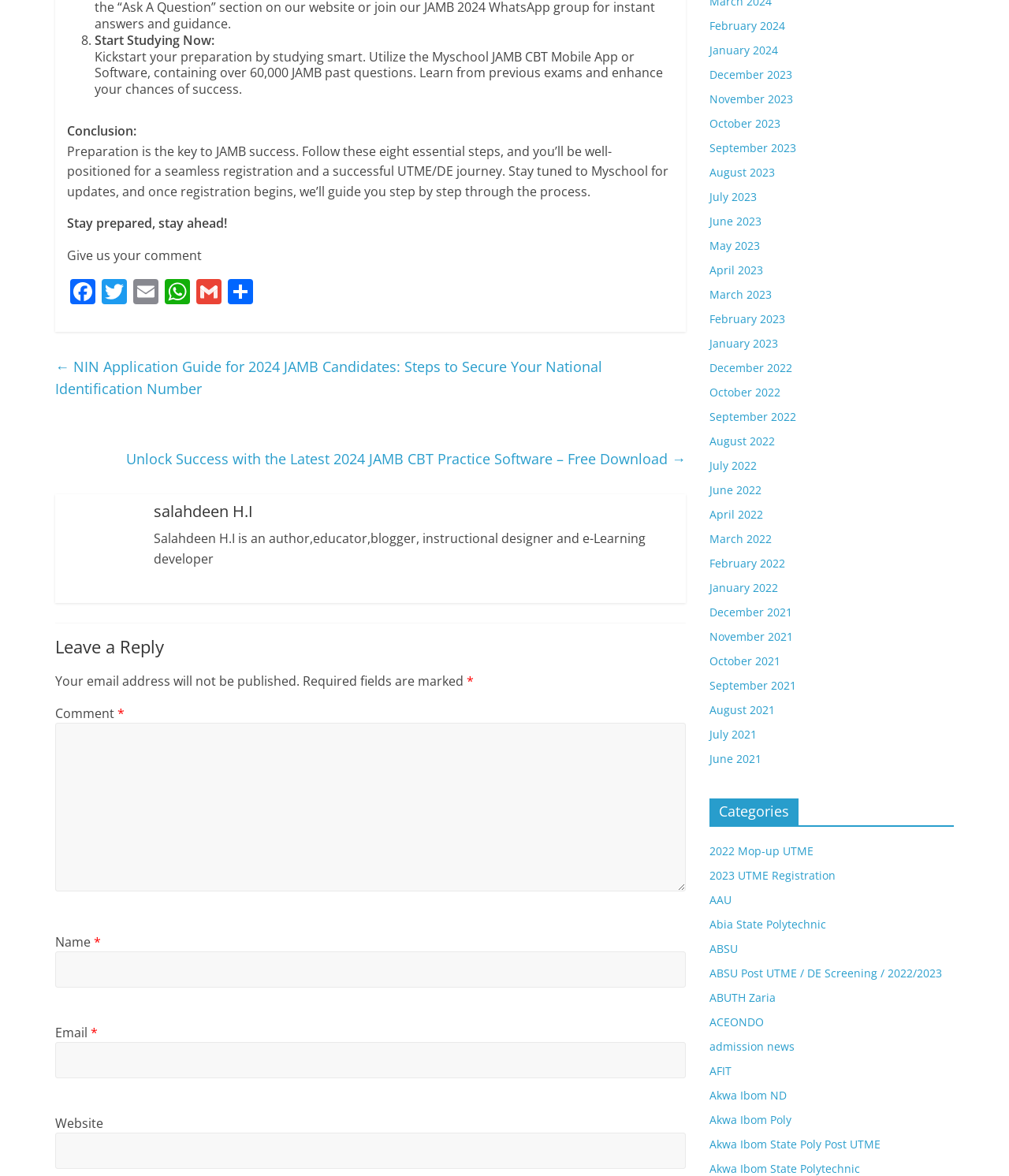Could you please study the image and provide a detailed answer to the question:
What is the purpose of the Myschool JAMB CBT Mobile App or Software?

The answer can be found in the section that starts with 'Kickstart your preparation by studying smart.' The text explains that the Myschool JAMB CBT Mobile App or Software contains over 60,000 JAMB past questions, which can help users study smart and enhance their chances of success in JAMB.